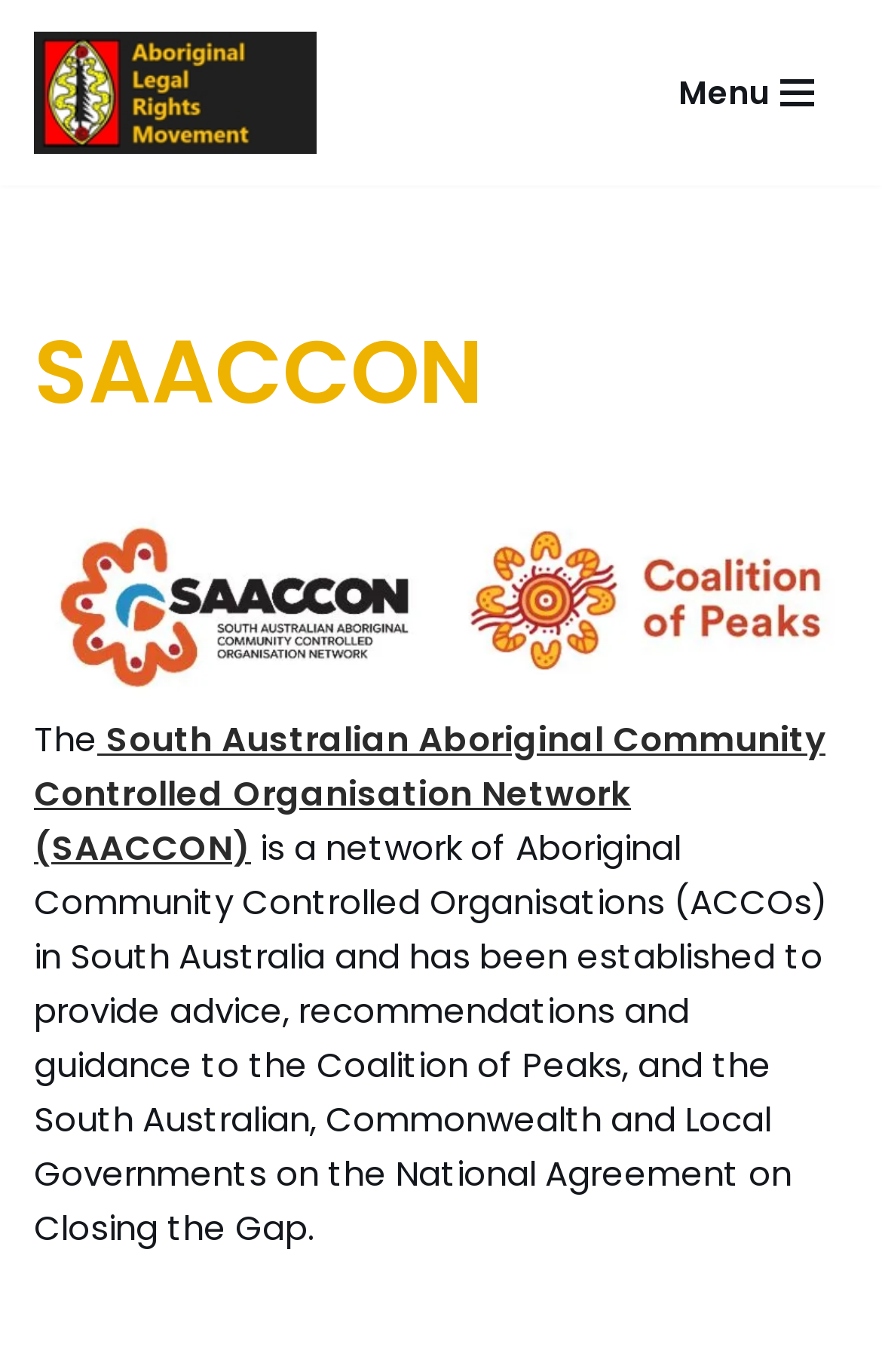What is the name of the network described on the page?
Look at the image and respond with a one-word or short phrase answer.

SAACCON